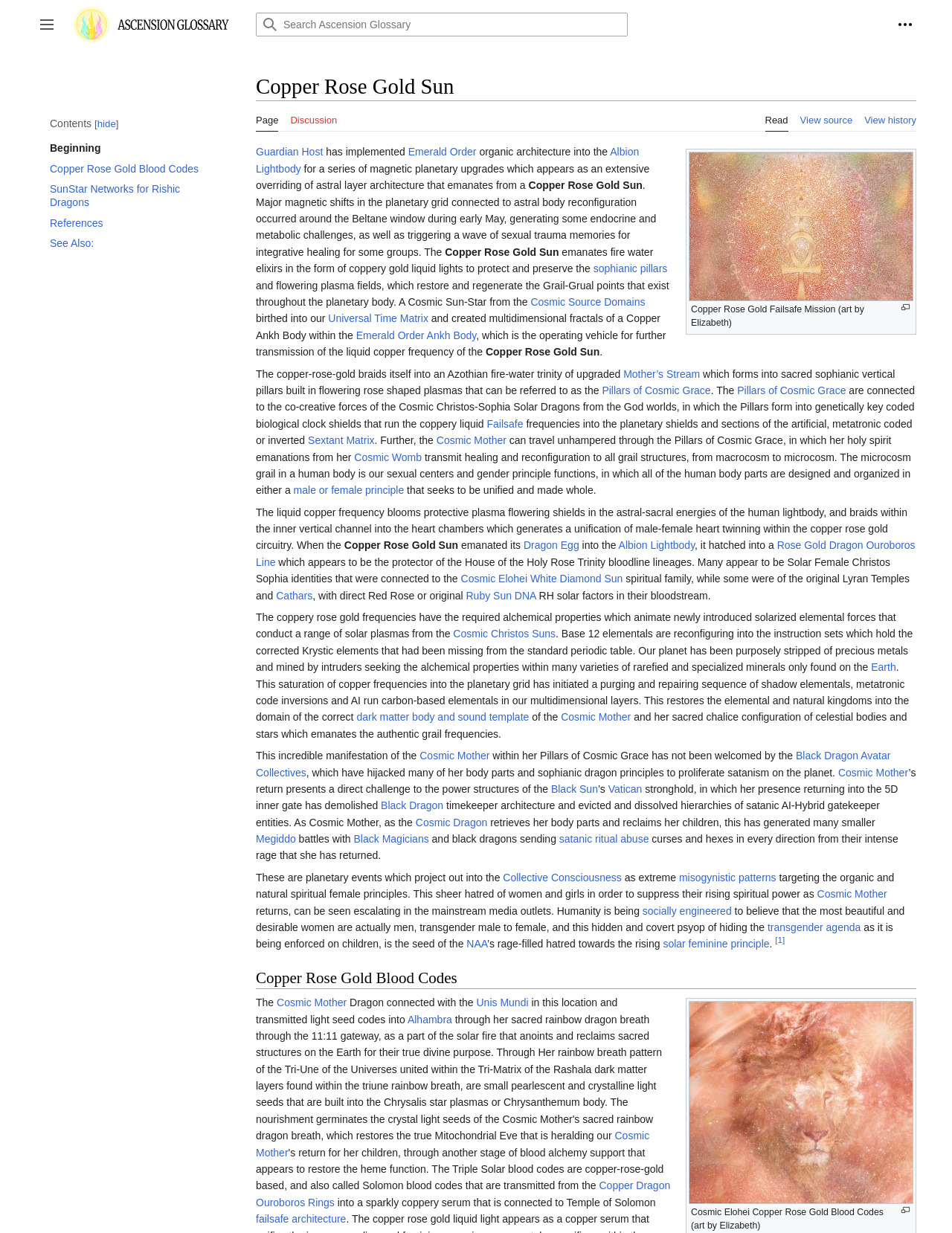Identify the bounding box coordinates of the element that should be clicked to fulfill this task: "Go to Beginning". The coordinates should be provided as four float numbers between 0 and 1, i.e., [left, top, right, bottom].

[0.052, 0.112, 0.222, 0.128]